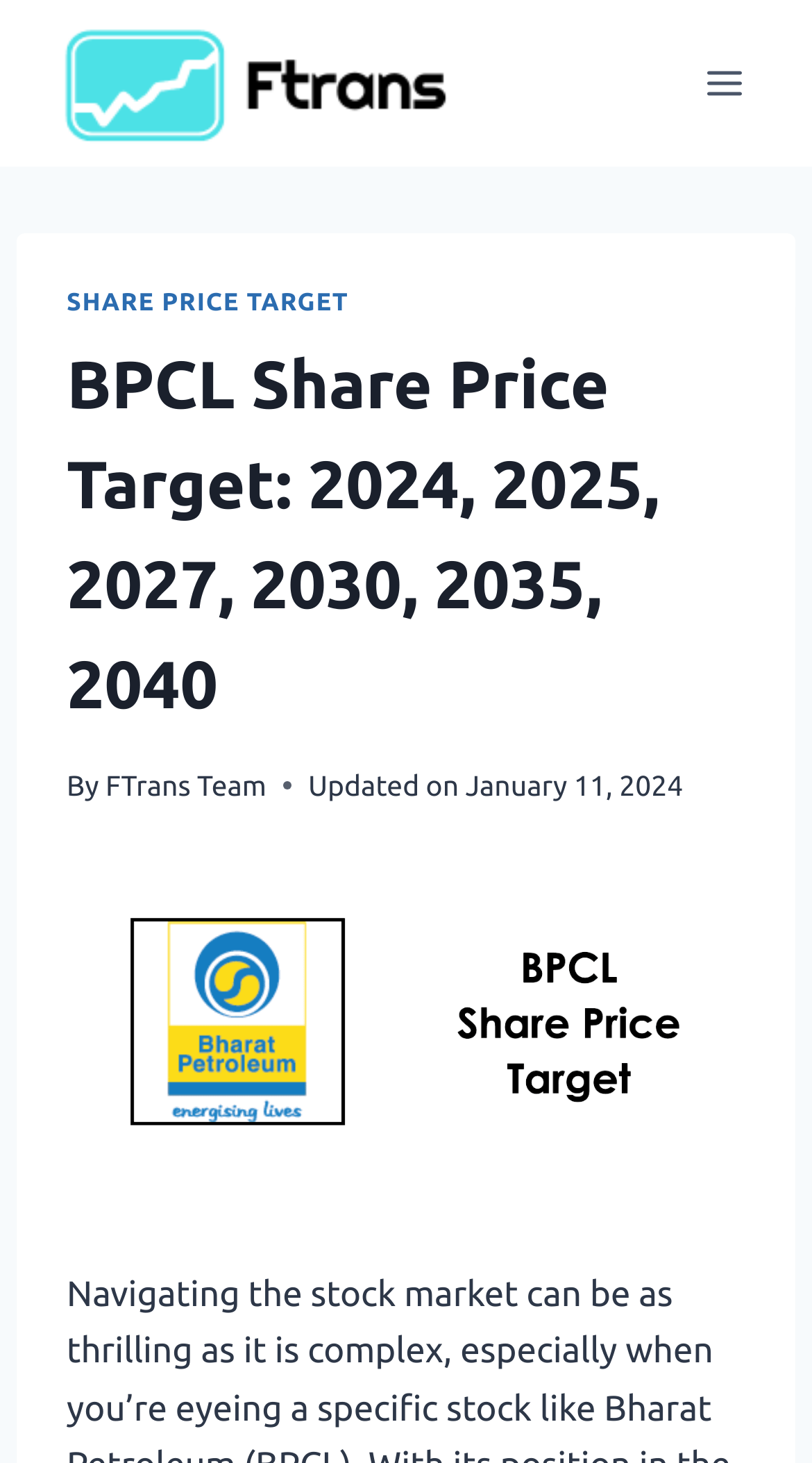What is the main title displayed on this webpage?

BPCL Share Price Target: 2024, 2025, 2027, 2030, 2035, 2040